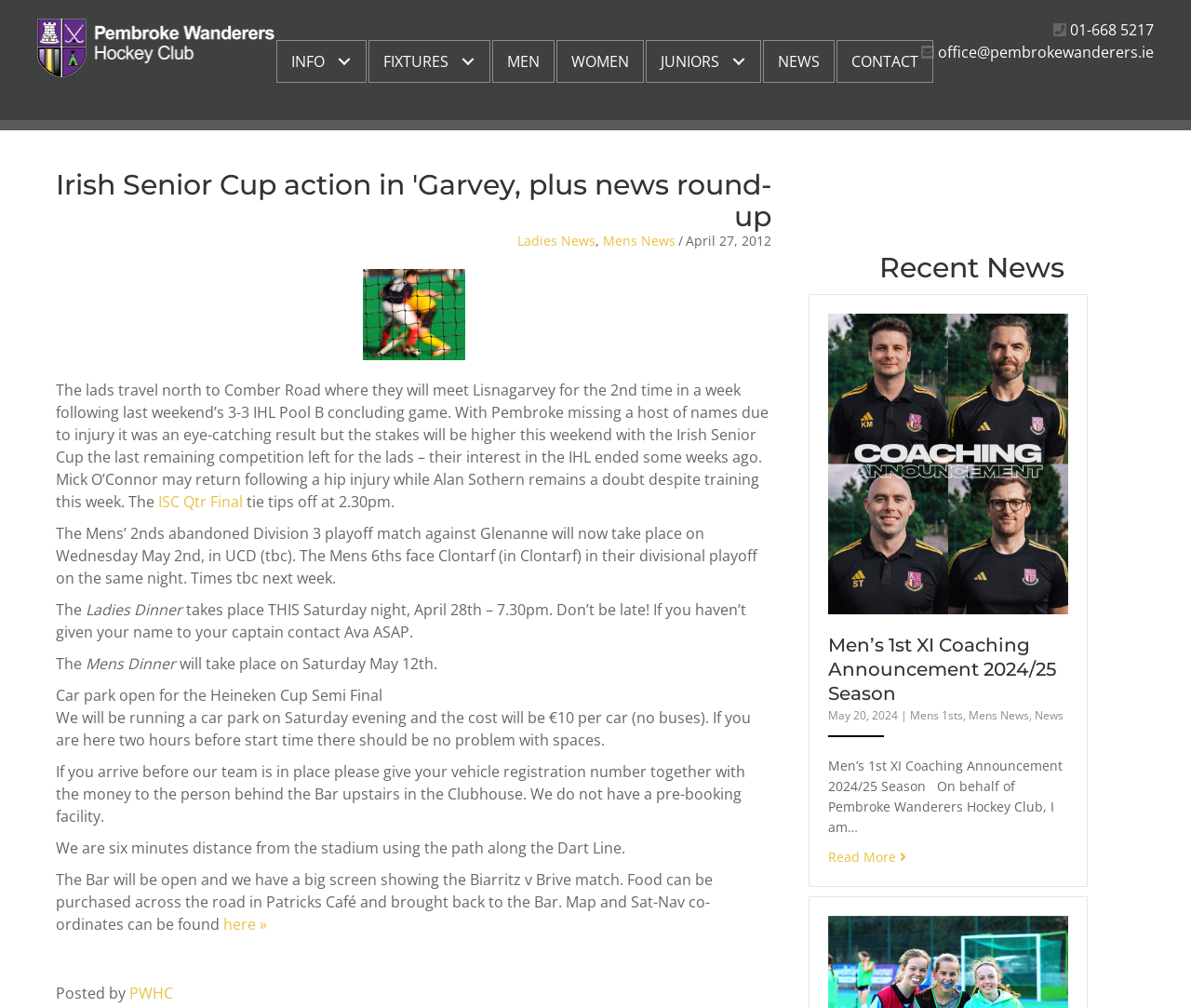Answer the question in a single word or phrase:
What is the time of the ISC Qtr Final match?

2.30pm